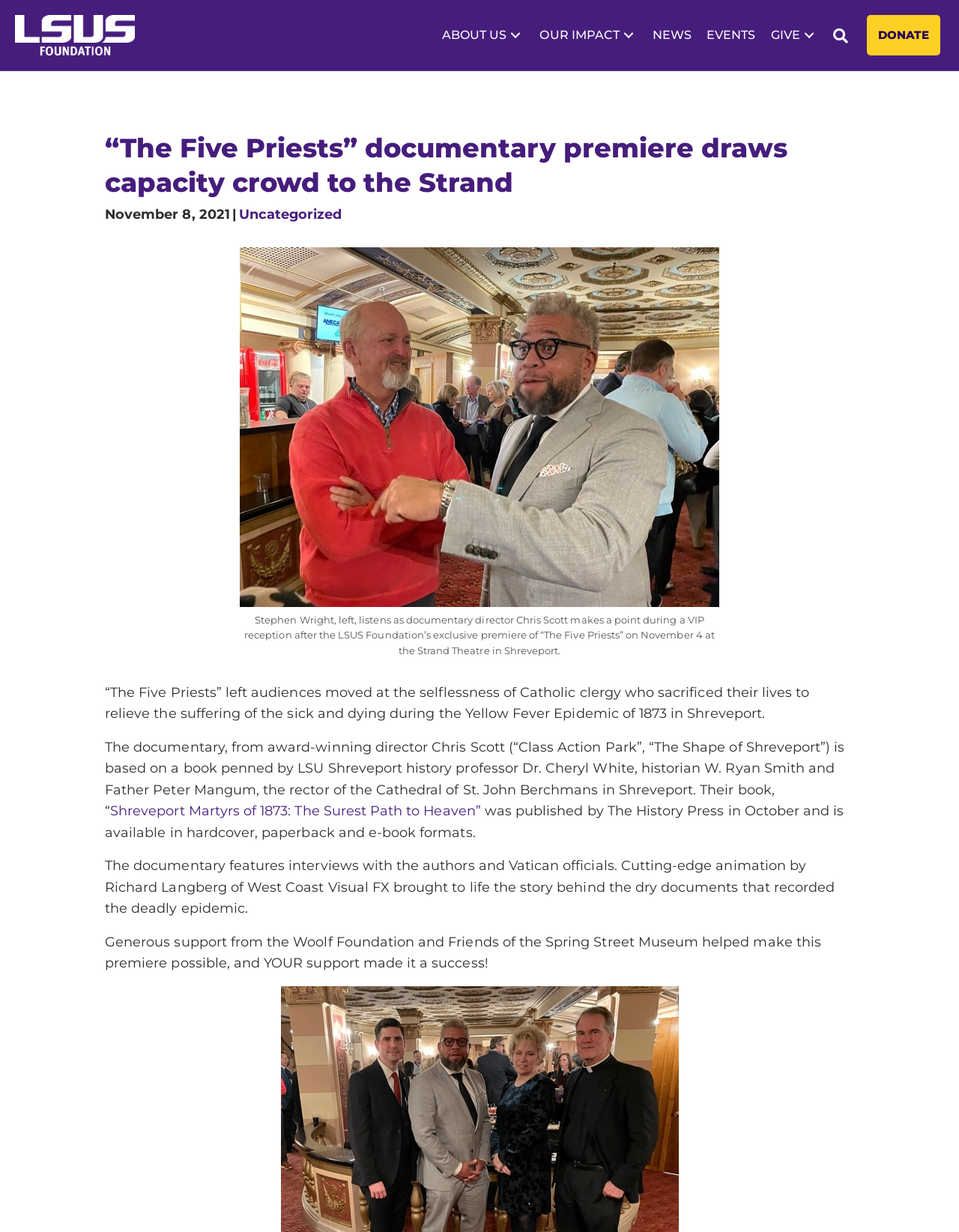Determine the bounding box coordinates of the section to be clicked to follow the instruction: "Click LSUS Logo White". The coordinates should be given as four float numbers between 0 and 1, formatted as [left, top, right, bottom].

[0.016, 0.012, 0.141, 0.045]